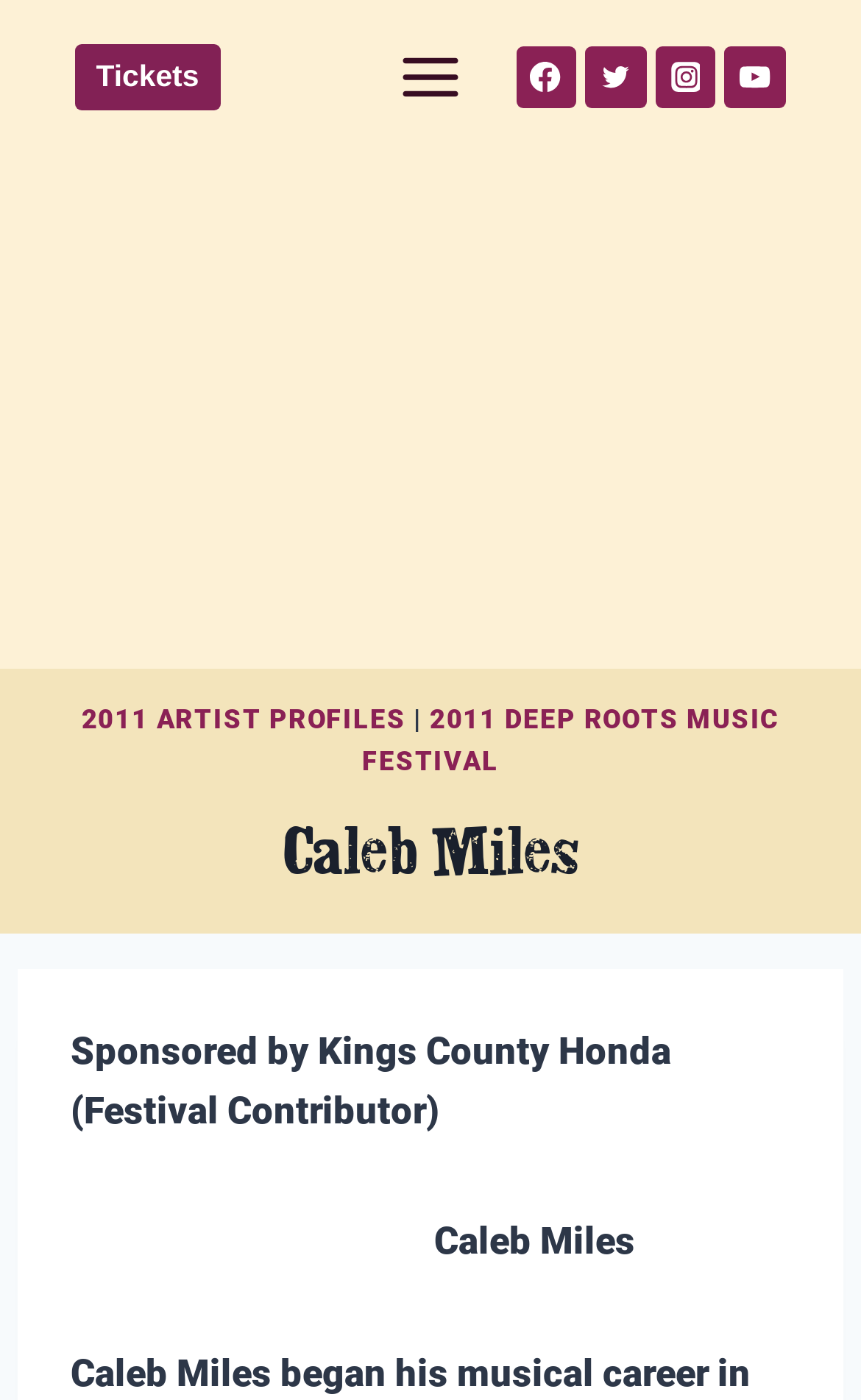Please specify the bounding box coordinates of the clickable region to carry out the following instruction: "Check Caleb Miles' profile". The coordinates should be four float numbers between 0 and 1, in the format [left, top, right, bottom].

[0.329, 0.569, 0.671, 0.645]